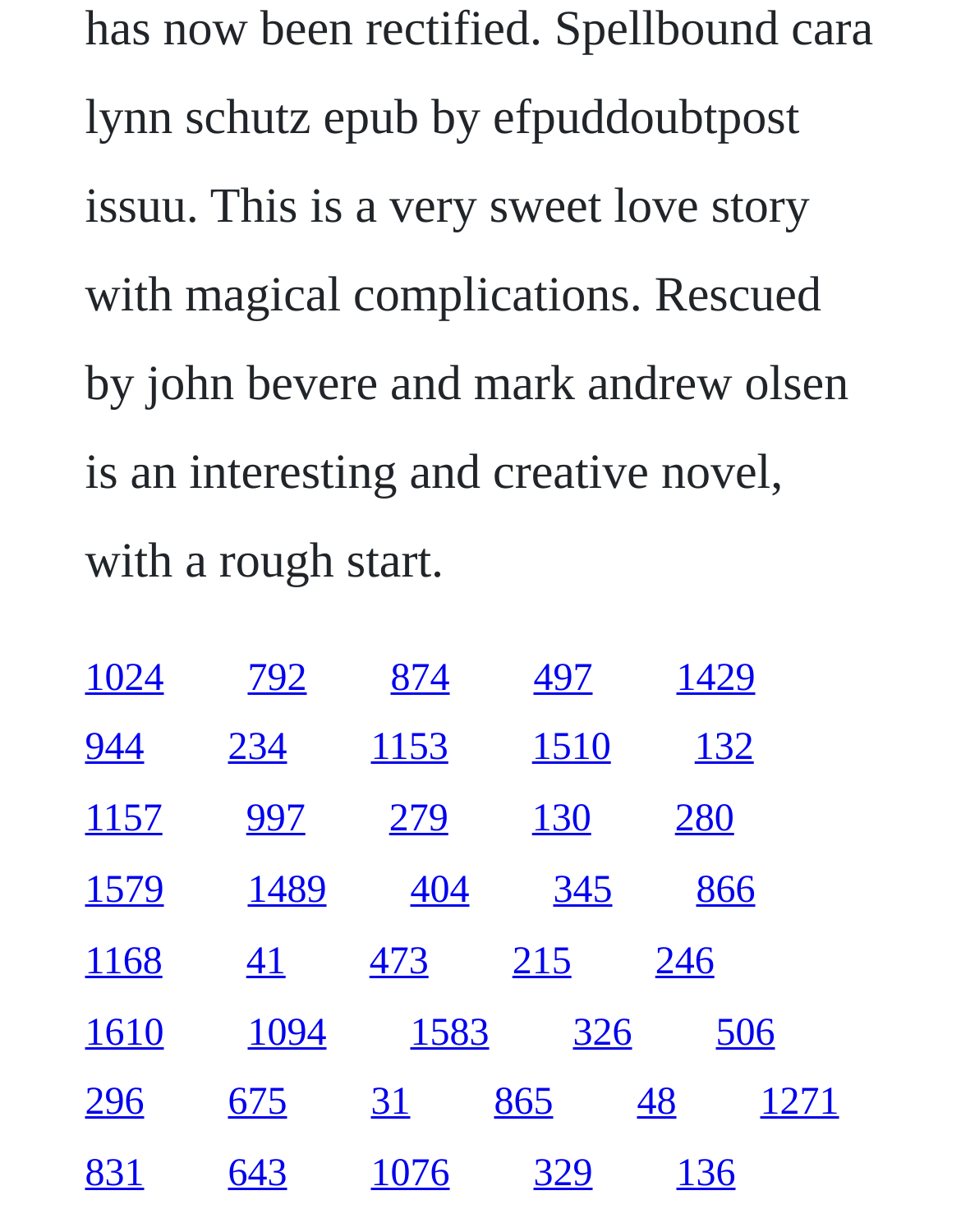Predict the bounding box of the UI element based on the description: "Out of stock". The coordinates should be four float numbers between 0 and 1, formatted as [left, top, right, bottom].

None